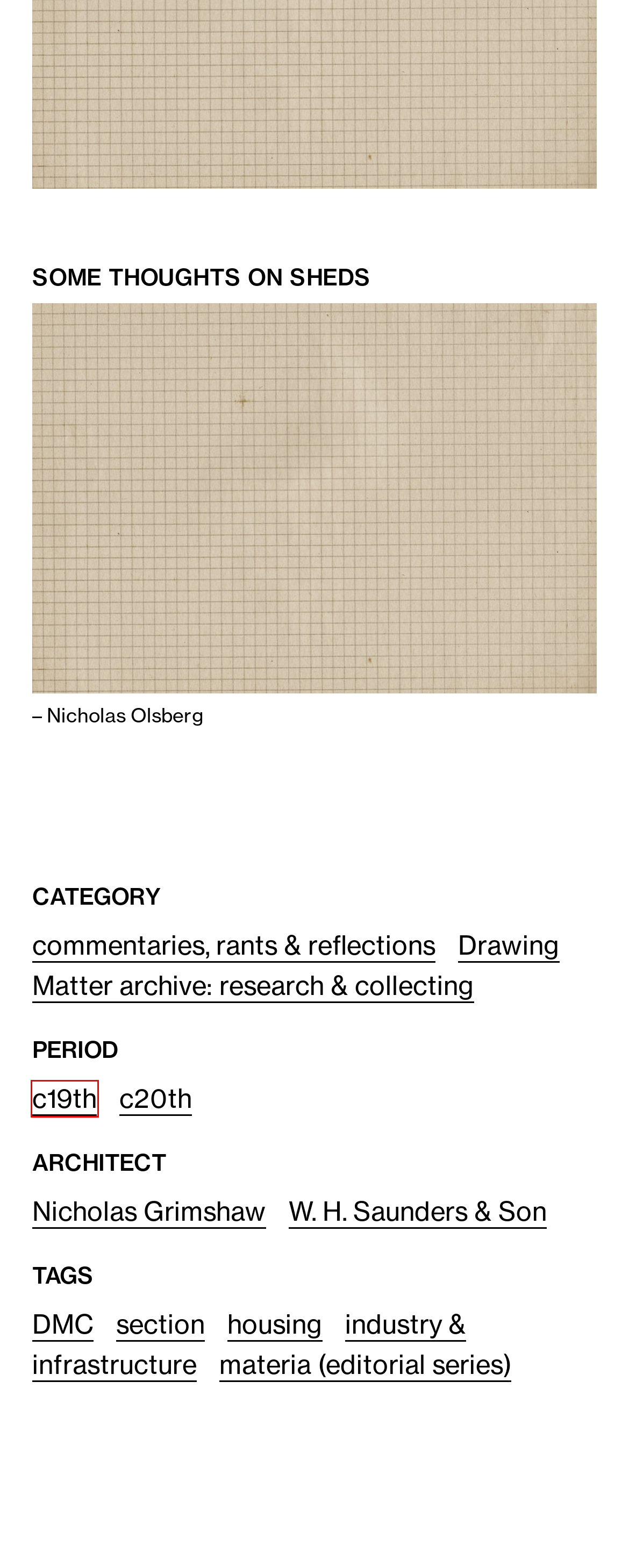Examine the screenshot of the webpage, which includes a red bounding box around an element. Choose the best matching webpage description for the page that will be displayed after clicking the element inside the red bounding box. Here are the candidates:
A. Some Thoughts on Sheds – Drawing Matter
B. Nicholas Grimshaw – Drawing Matter
C. industry & infrastructure – Drawing Matter
D. commentaries, rants & reflections – Drawing Matter
E. c20th – Drawing Matter
F. c19th – Drawing Matter
G. section – Drawing Matter
H. Drawing Matter archive: research & collecting – Drawing Matter

F